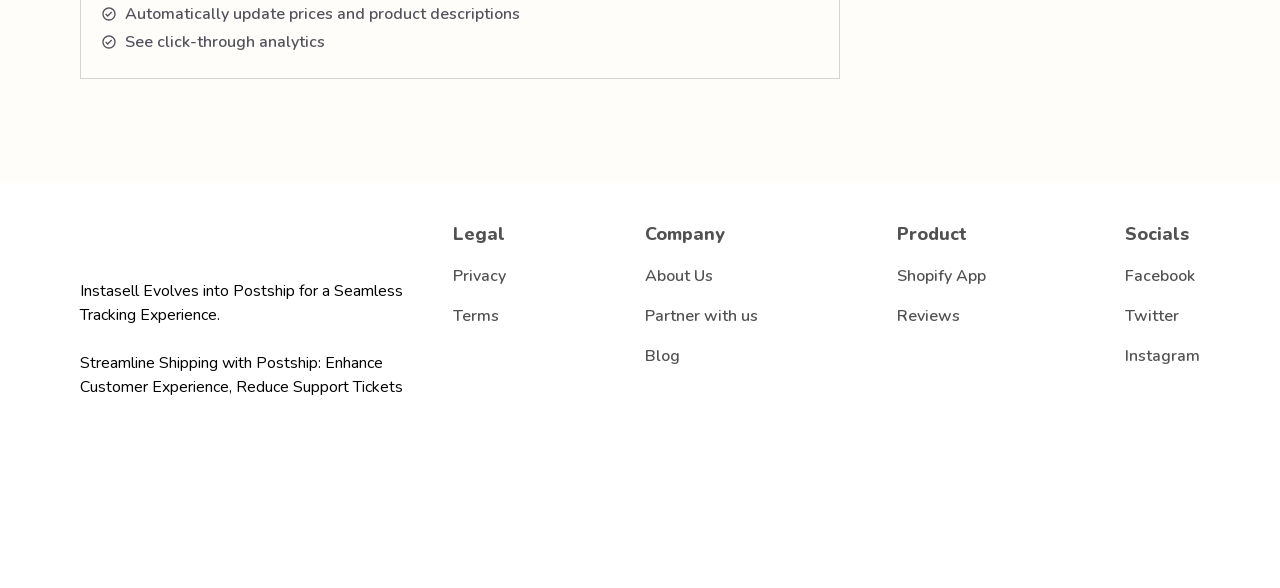Answer the following inquiry with a single word or phrase:
What are the social media platforms listed?

Facebook, Twitter, Instagram